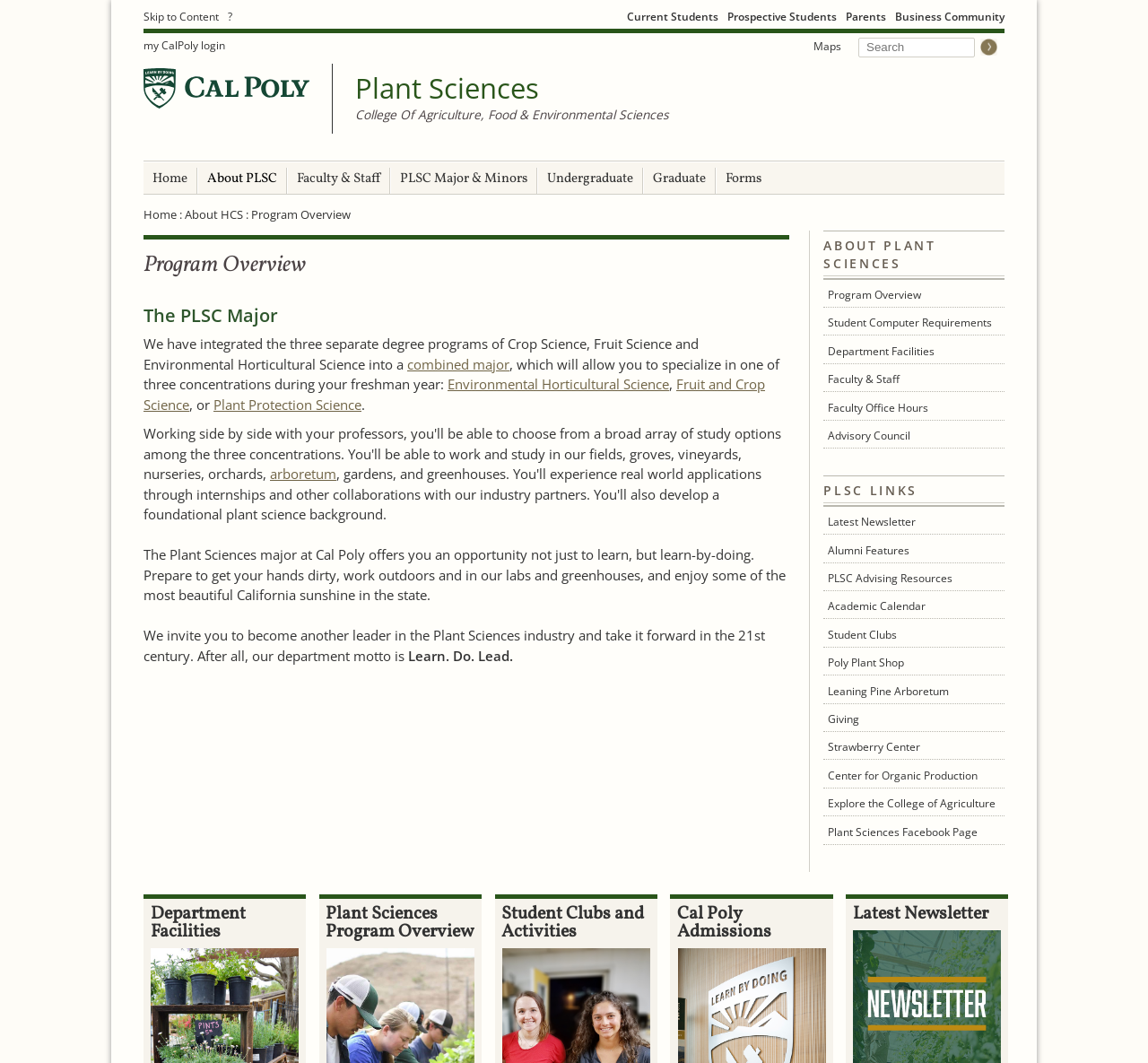Please provide a brief answer to the following inquiry using a single word or phrase:
What is the motto of the Plant Sciences department?

Learn. Do. Lead.